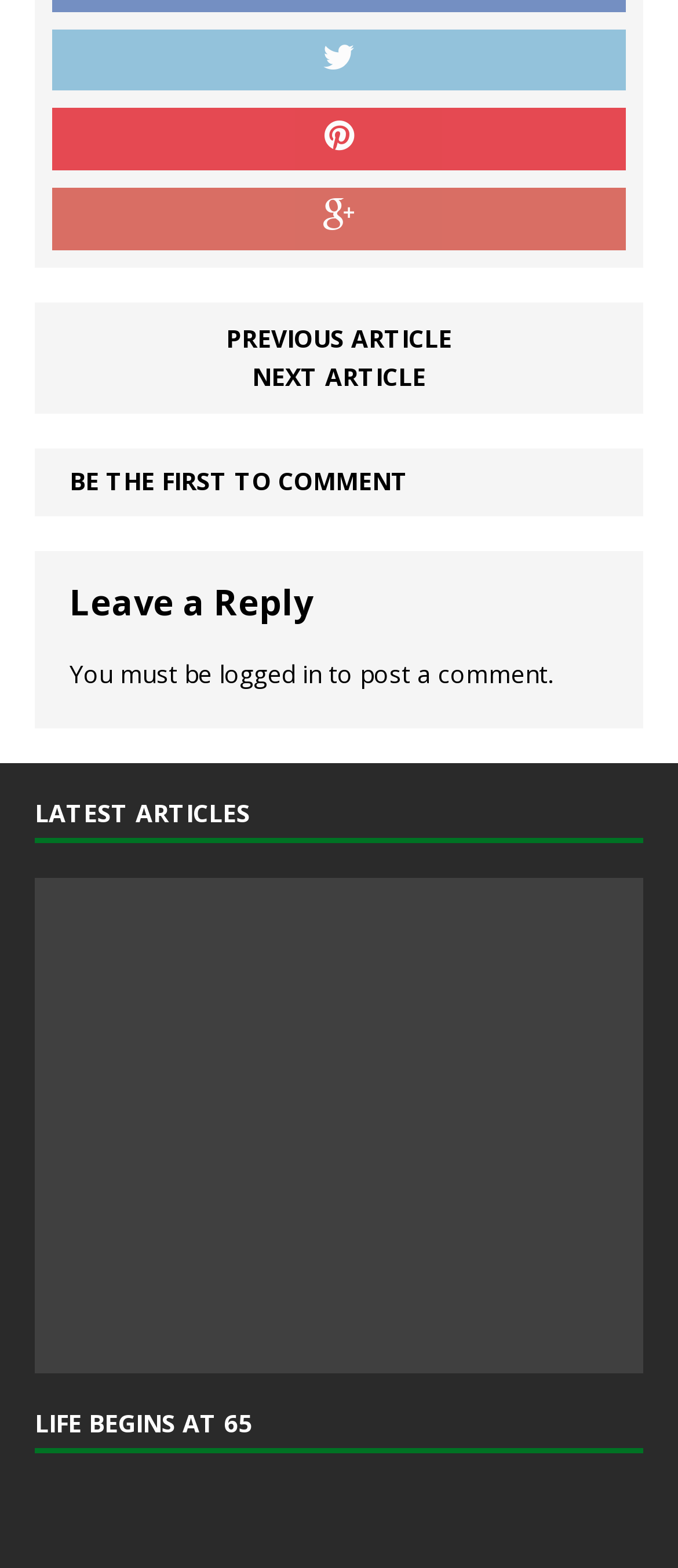What is the purpose of the 'Leave a Reply' section?
Look at the image and construct a detailed response to the question.

Based on the webpage structure, the 'Leave a Reply' section is located below the article content, and it contains a text input field and a 'logged in' link, indicating that users need to log in to post a comment. Therefore, the purpose of this section is to allow users to comment on the article.